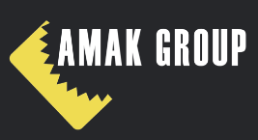Answer the question with a brief word or phrase:
Where is Amak Group located?

Dubai Internet City